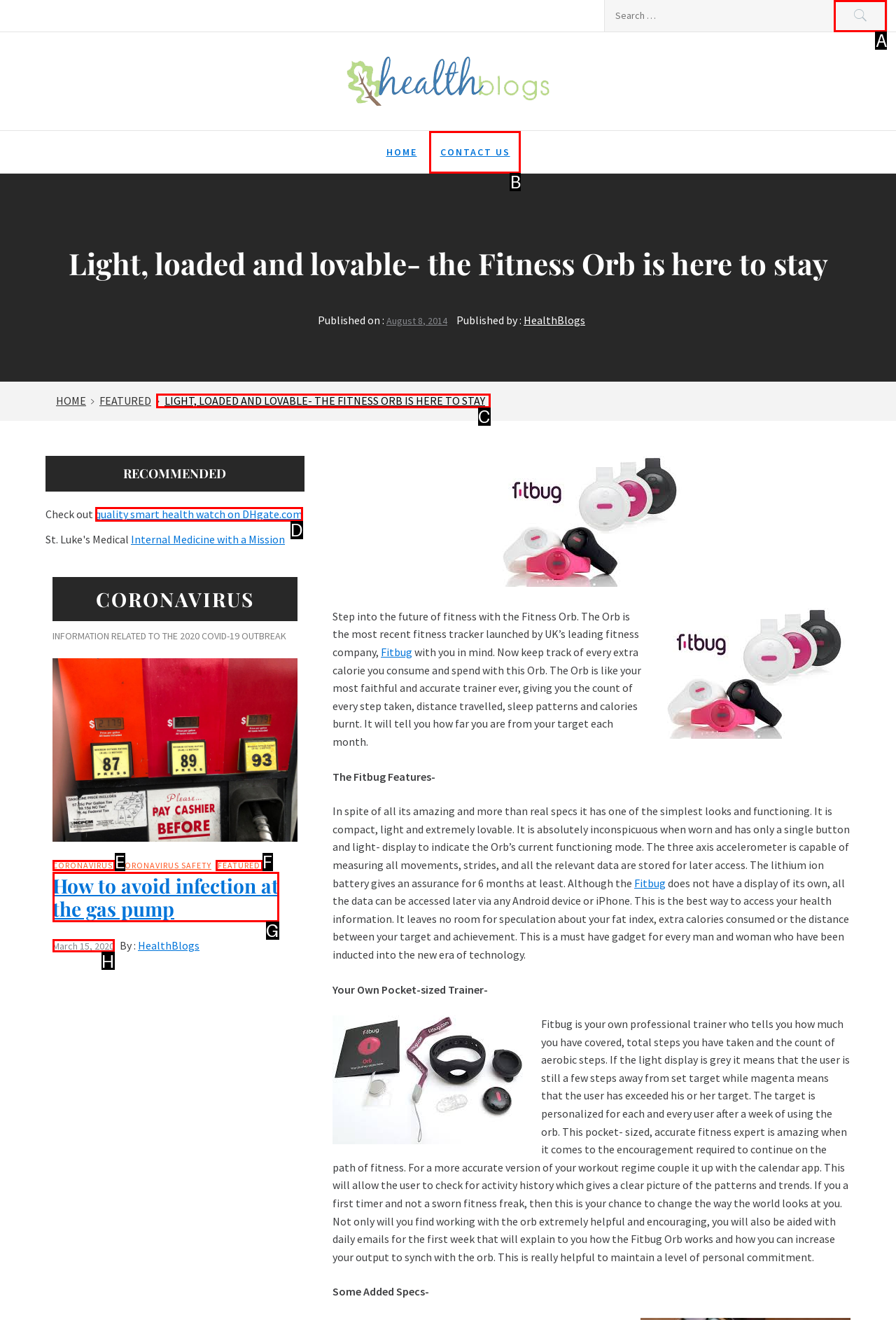Determine which option aligns with the description: Coronavirus. Provide the letter of the chosen option directly.

E